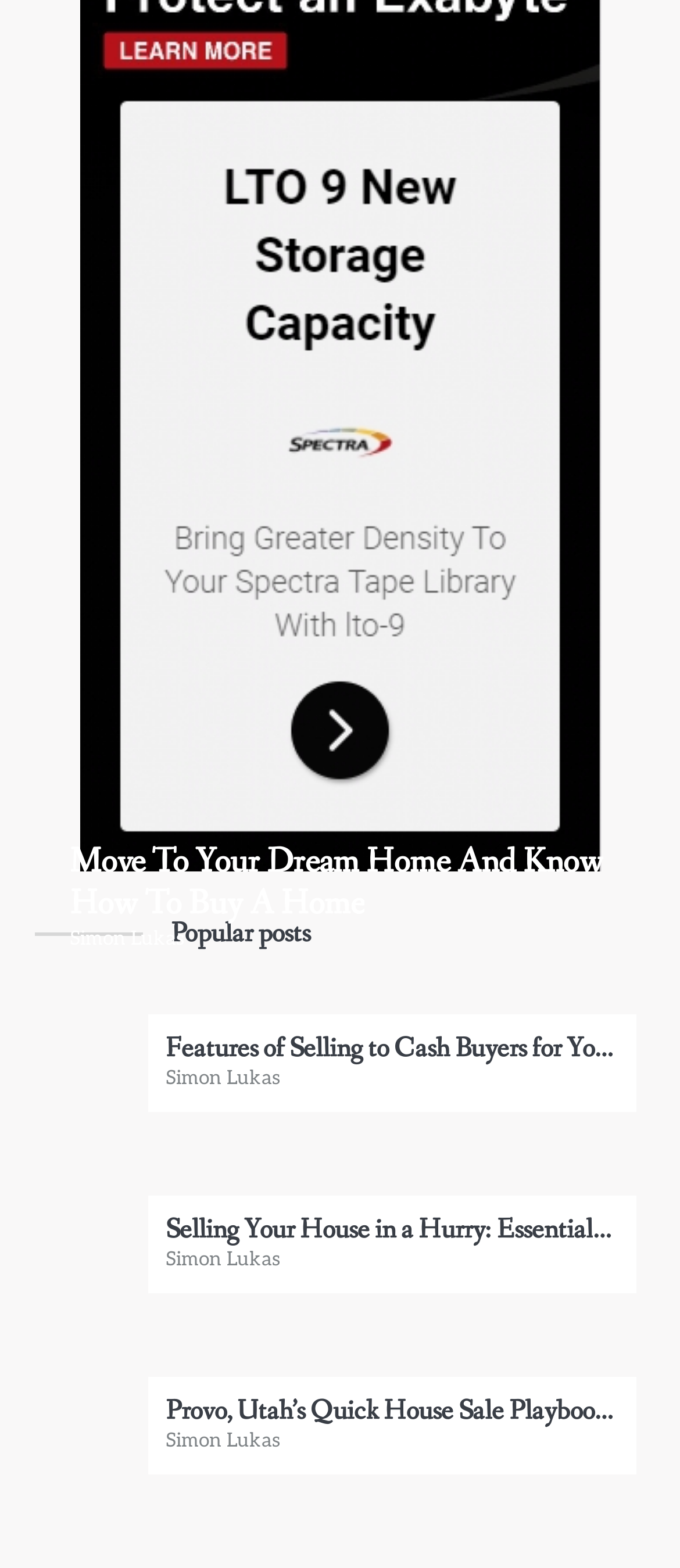Specify the bounding box coordinates of the area to click in order to execute this command: 'visit Simon Lukas' page'. The coordinates should consist of four float numbers ranging from 0 to 1, and should be formatted as [left, top, right, bottom].

[0.103, 0.592, 0.272, 0.606]